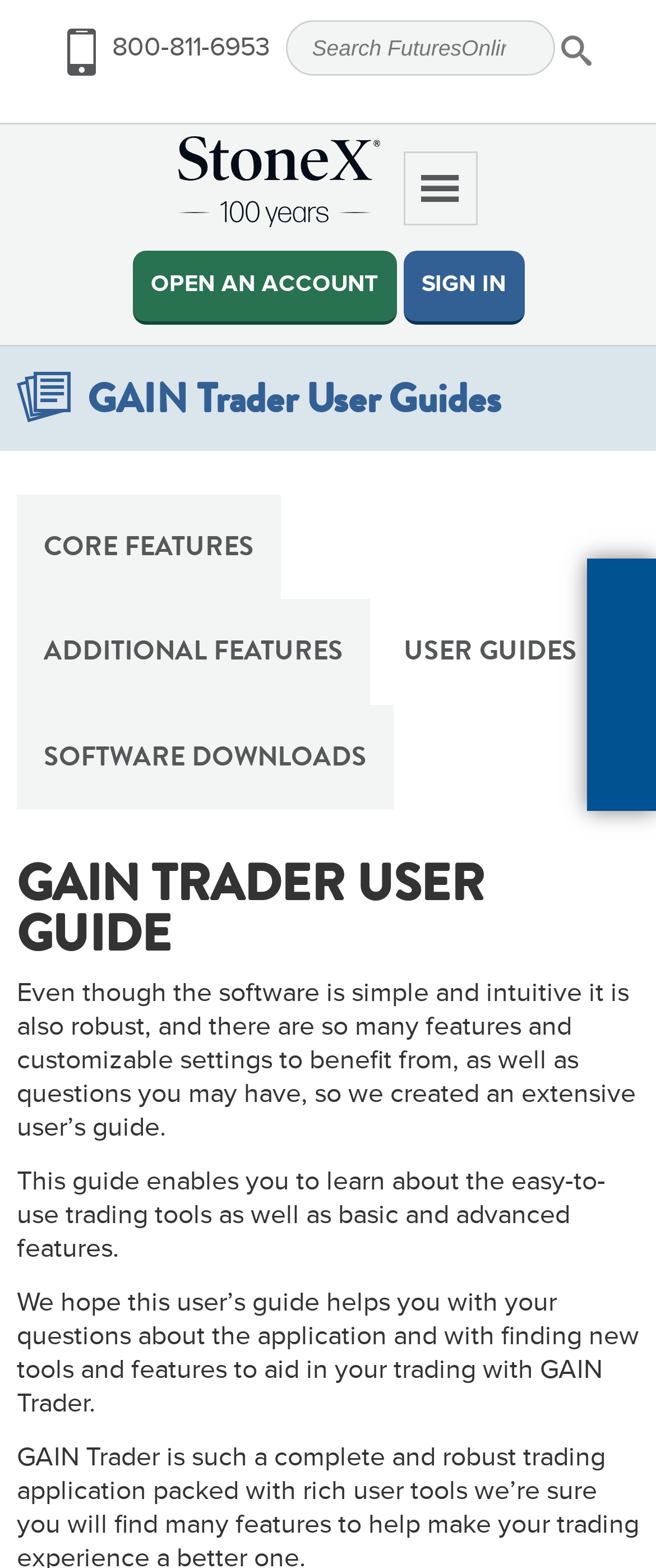Determine the bounding box coordinates of the clickable element necessary to fulfill the instruction: "Search site". Provide the coordinates as four float numbers within the 0 to 1 range, i.e., [left, top, right, bottom].

[0.422, 0.013, 0.912, 0.048]